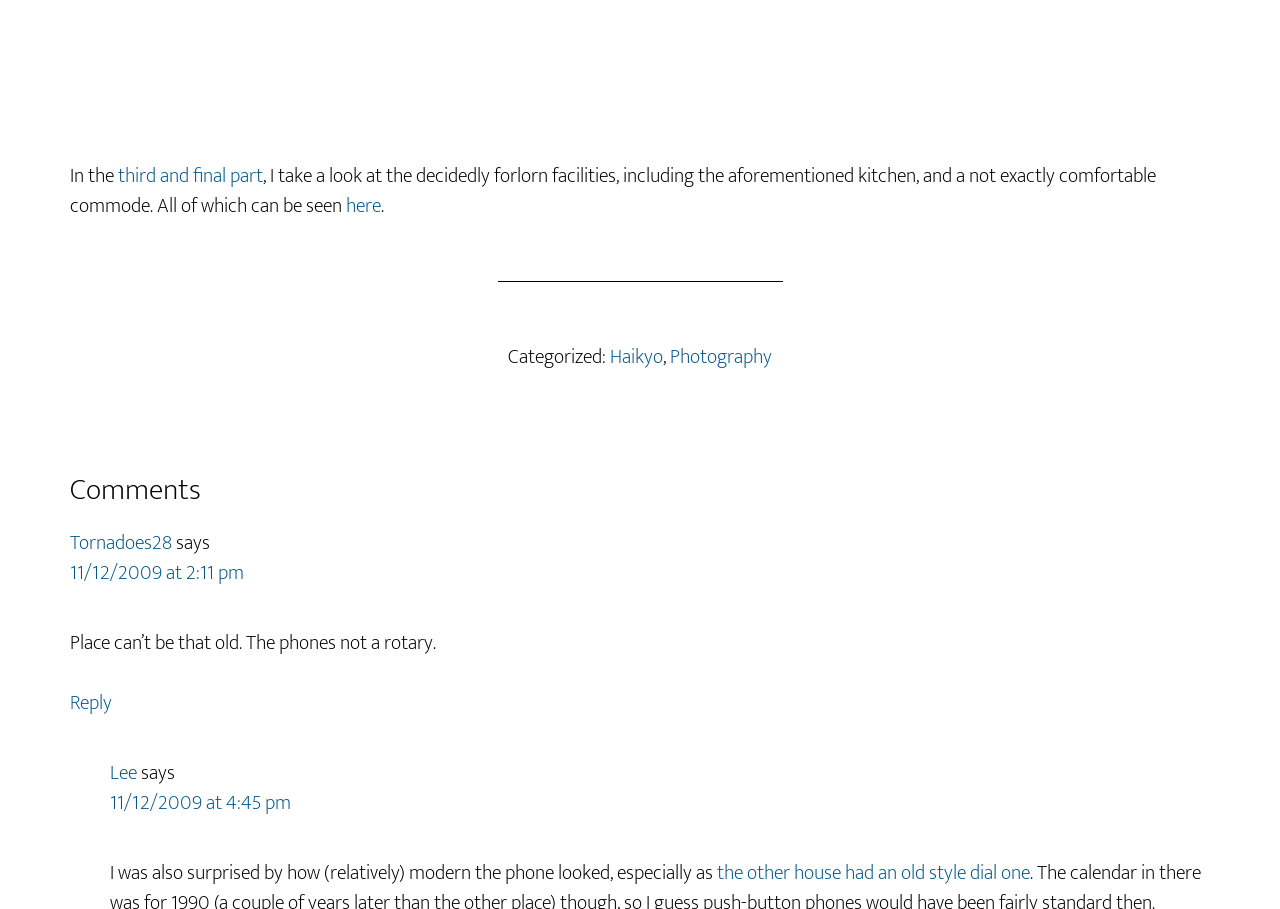Identify the bounding box coordinates of the clickable region to carry out the given instruction: "Reply to Lee's comment".

[0.086, 0.831, 0.107, 0.869]